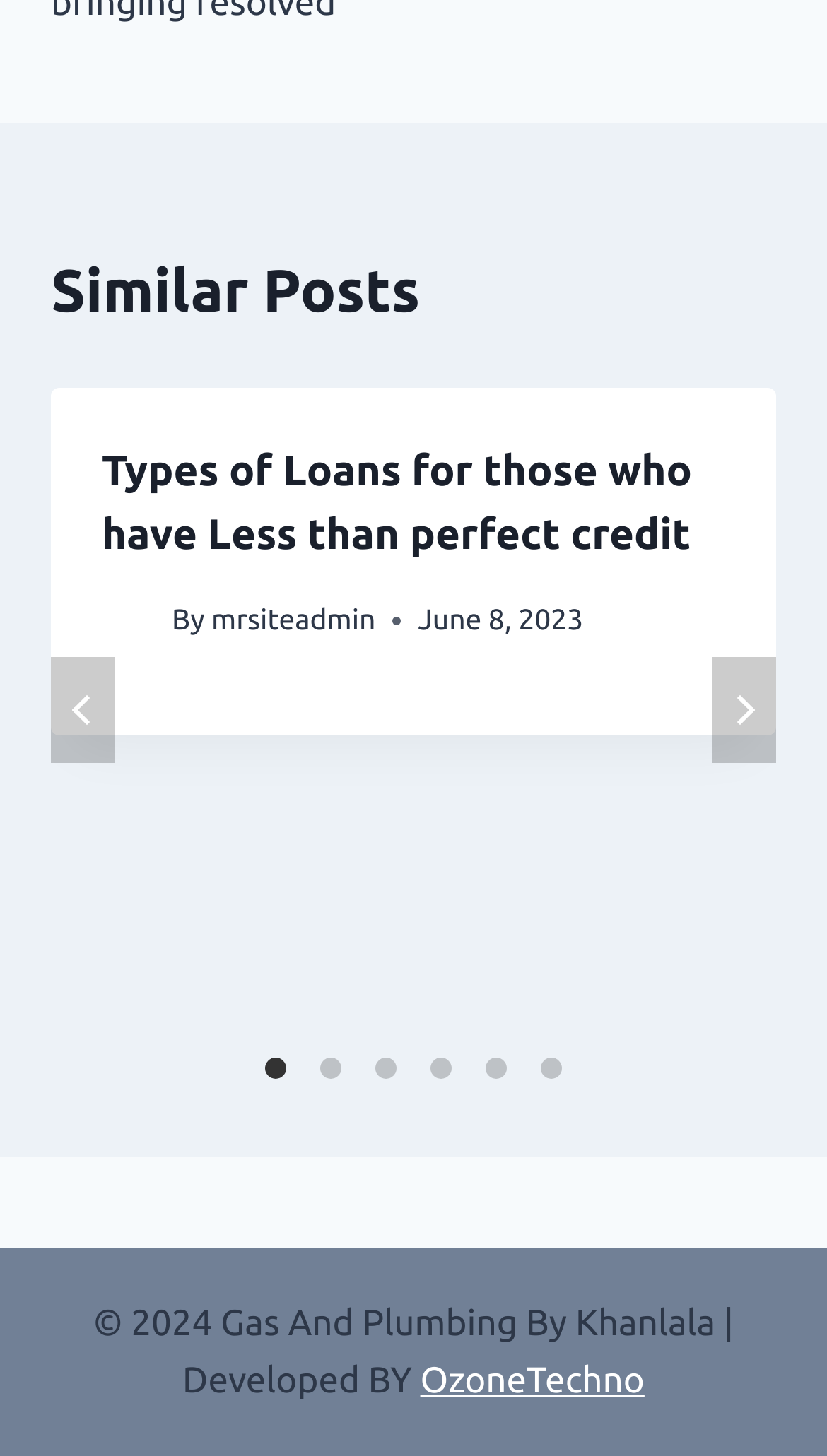How many carousel pages are available?
Provide a detailed answer to the question using information from the image.

The carousel pagination section at the bottom of the webpage shows six buttons, each representing a different page. The buttons are labeled 'Carousel Page 1 (Current Slide)' to 'Carousel Page 6', indicating that there are six carousel pages available.